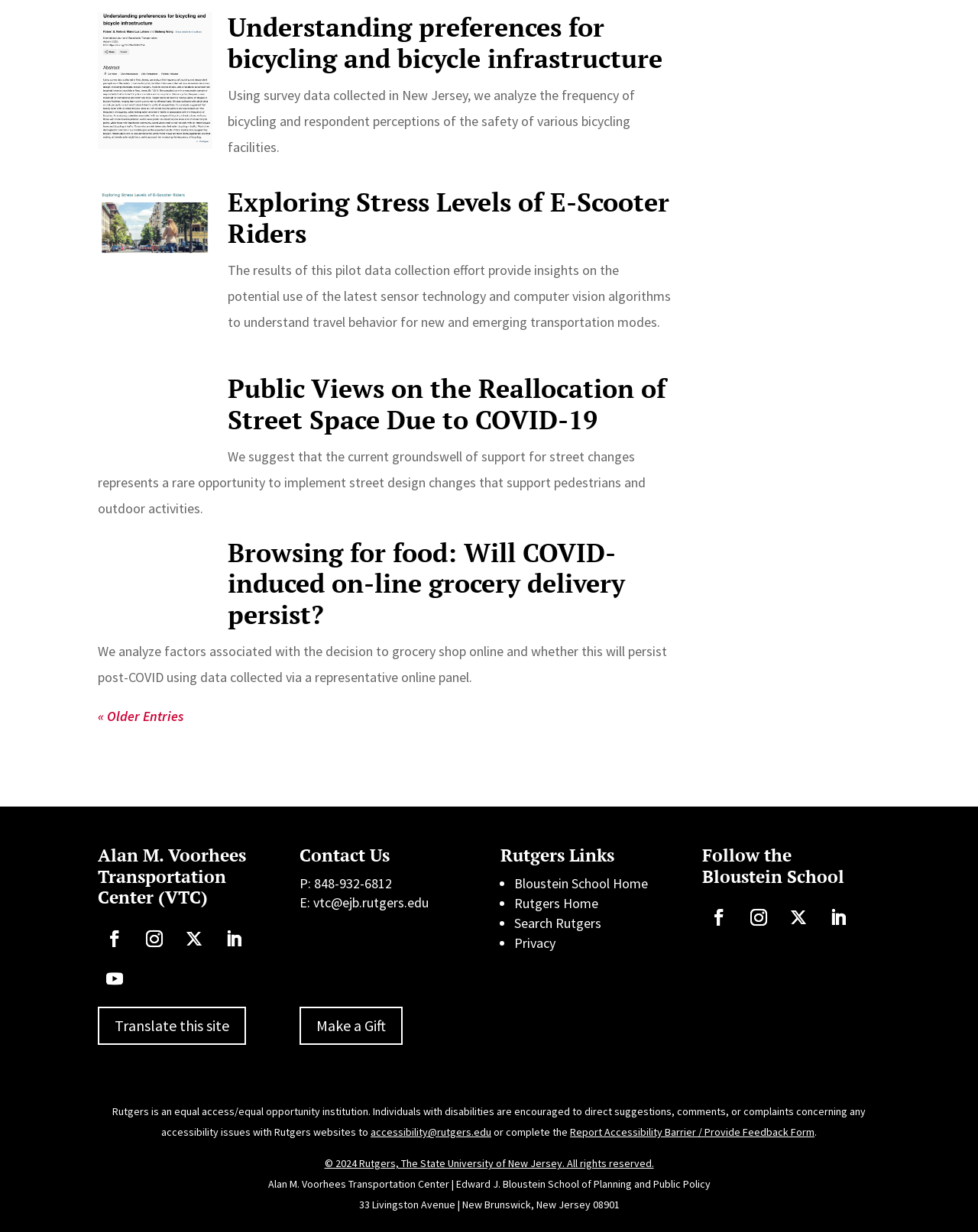Please identify the bounding box coordinates of the element's region that needs to be clicked to fulfill the following instruction: "Read about 'Exploring Stress Levels of E-Scooter Riders'". The bounding box coordinates should consist of four float numbers between 0 and 1, i.e., [left, top, right, bottom].

[0.1, 0.152, 0.217, 0.272]